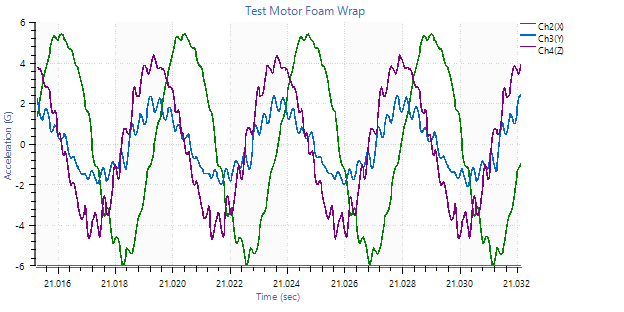Answer the following query concisely with a single word or phrase:
What is the purpose of the foam wrapping on the haptic motor?

Improved damping